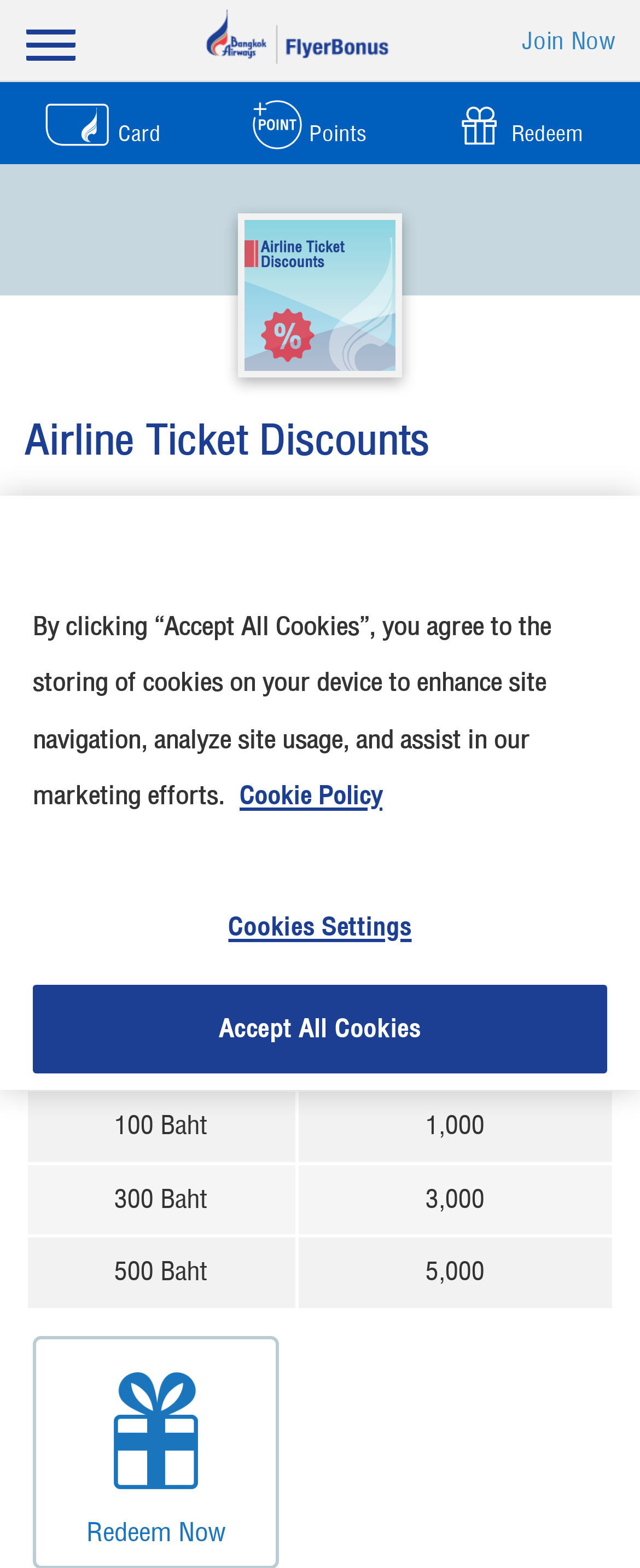Determine the bounding box coordinates of the section I need to click to execute the following instruction: "Redeem". Provide the coordinates as four float numbers between 0 and 1, i.e., [left, top, right, bottom].

[0.65, 0.052, 0.965, 0.105]